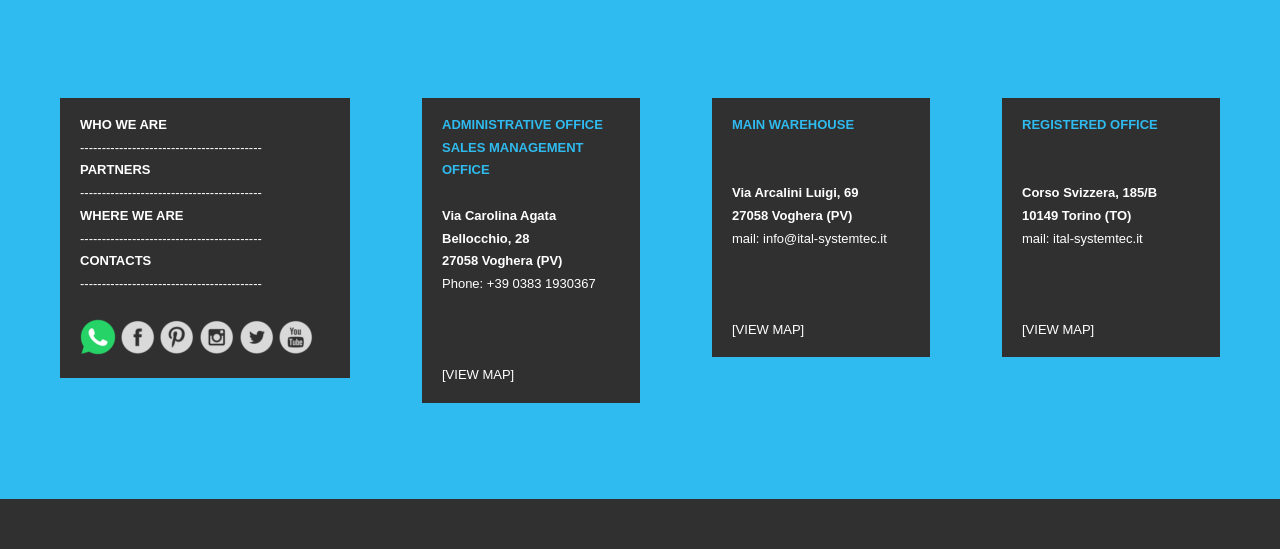Please find the bounding box coordinates of the section that needs to be clicked to achieve this instruction: "Go to MAIN WAREHOUSE".

[0.572, 0.586, 0.628, 0.613]